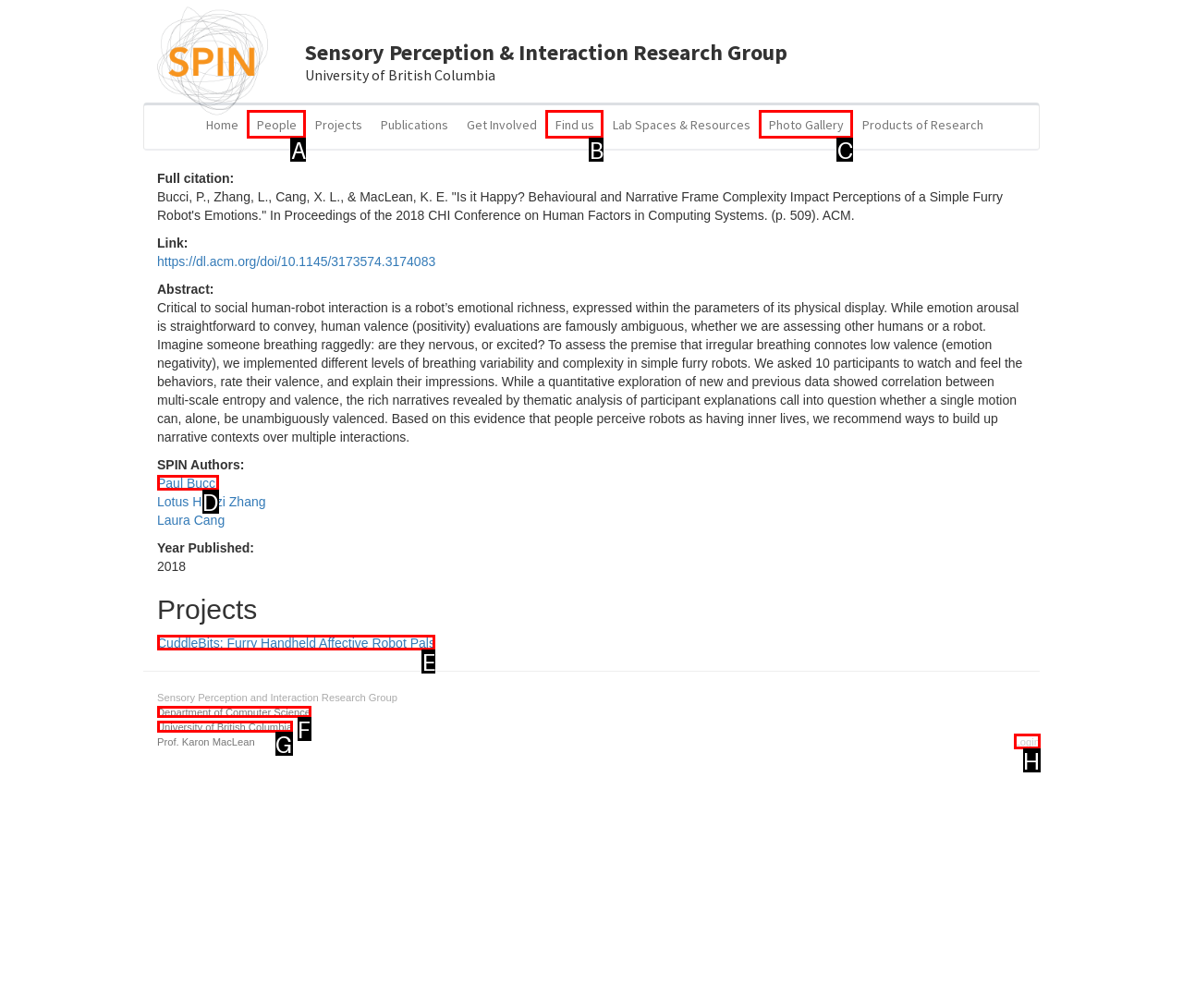Identify which HTML element matches the description: Login. Answer with the correct option's letter.

H